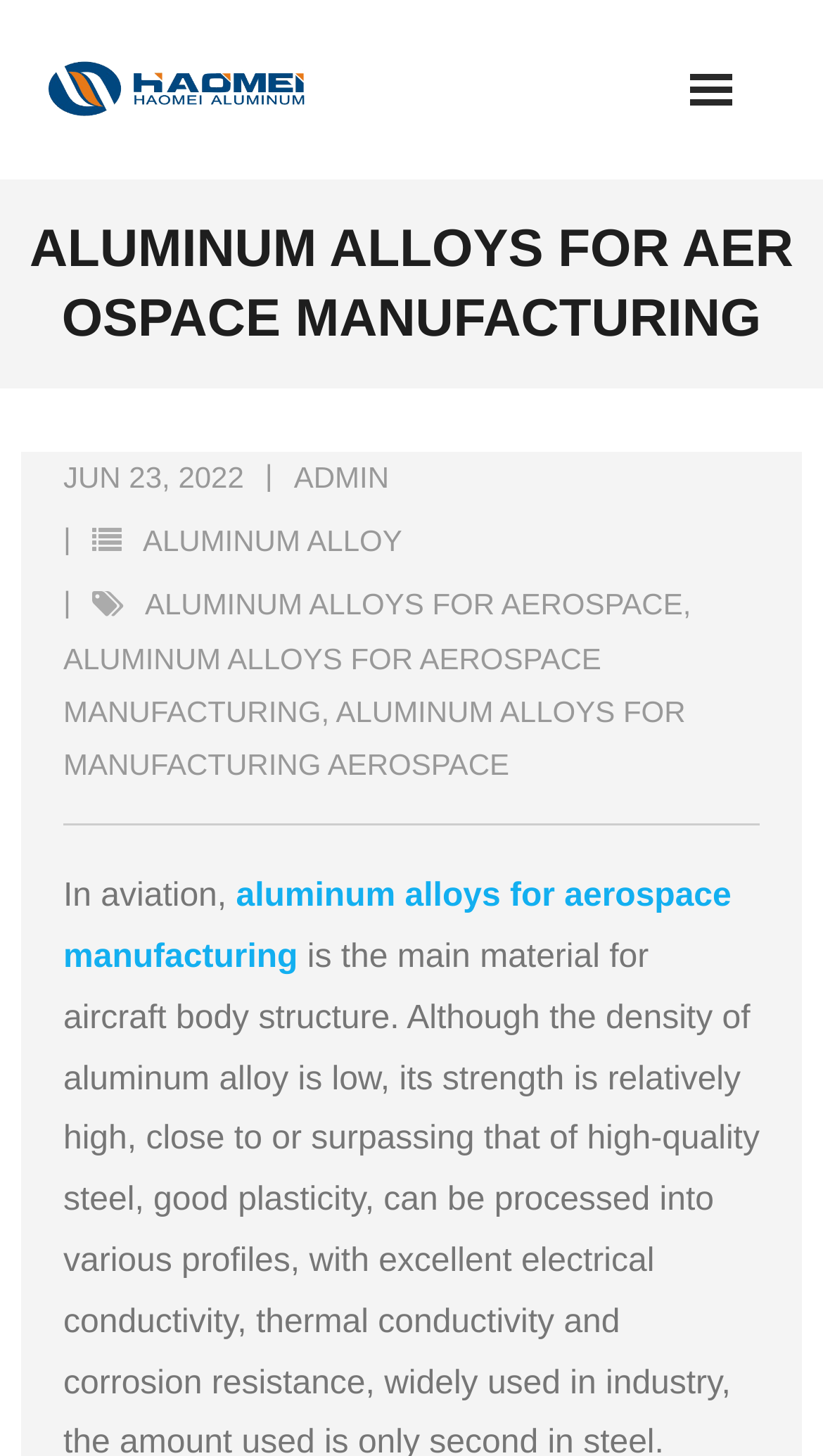Please locate the bounding box coordinates of the region I need to click to follow this instruction: "learn more about aluminum alloy".

[0.173, 0.36, 0.489, 0.383]